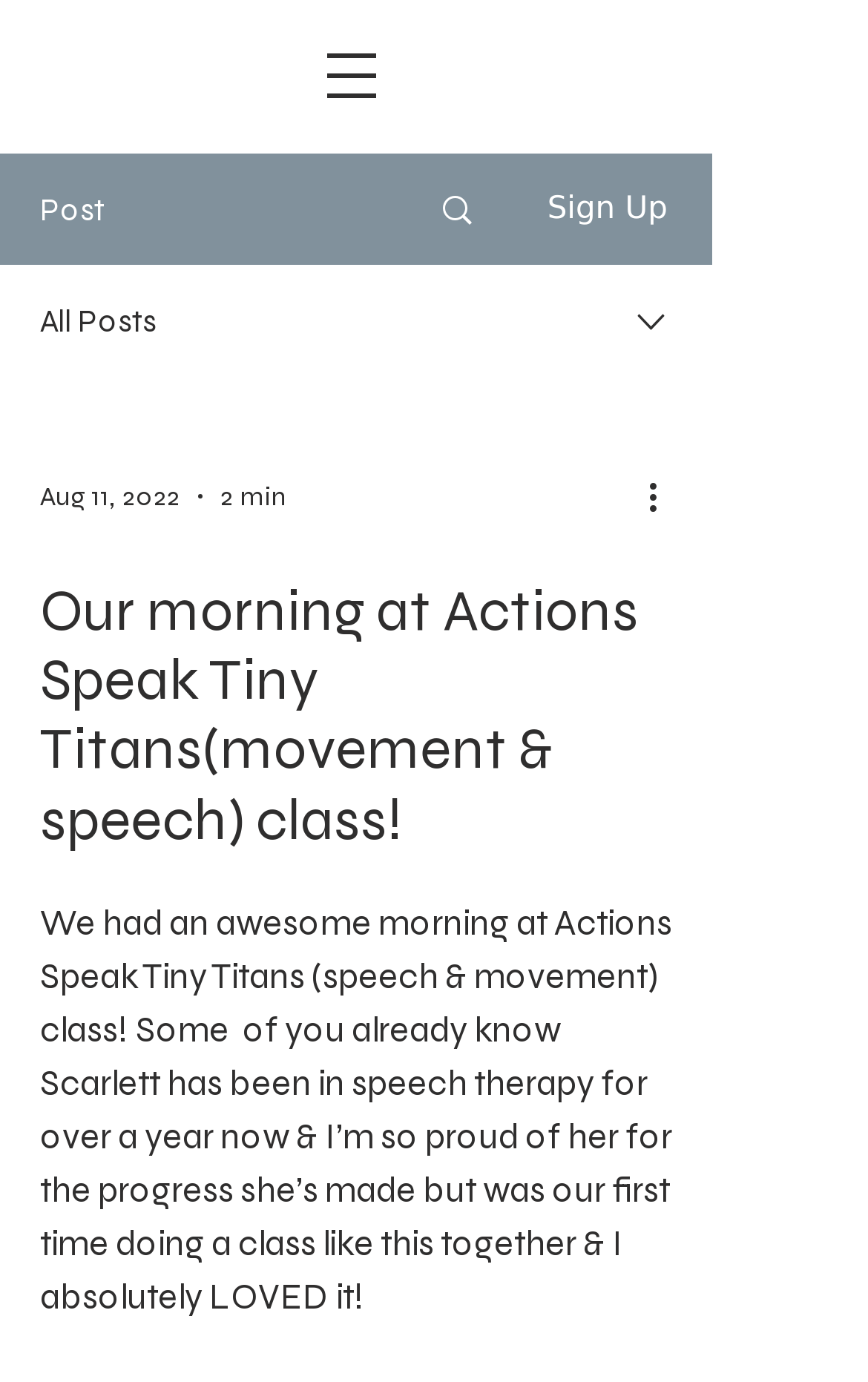Using details from the image, please answer the following question comprehensively:
How long did it take to read the post?

The question asks about the time it took to read the post. From the webpage, we can see that there is a generic element with the text '2 min' which indicates the time it took to read the post.